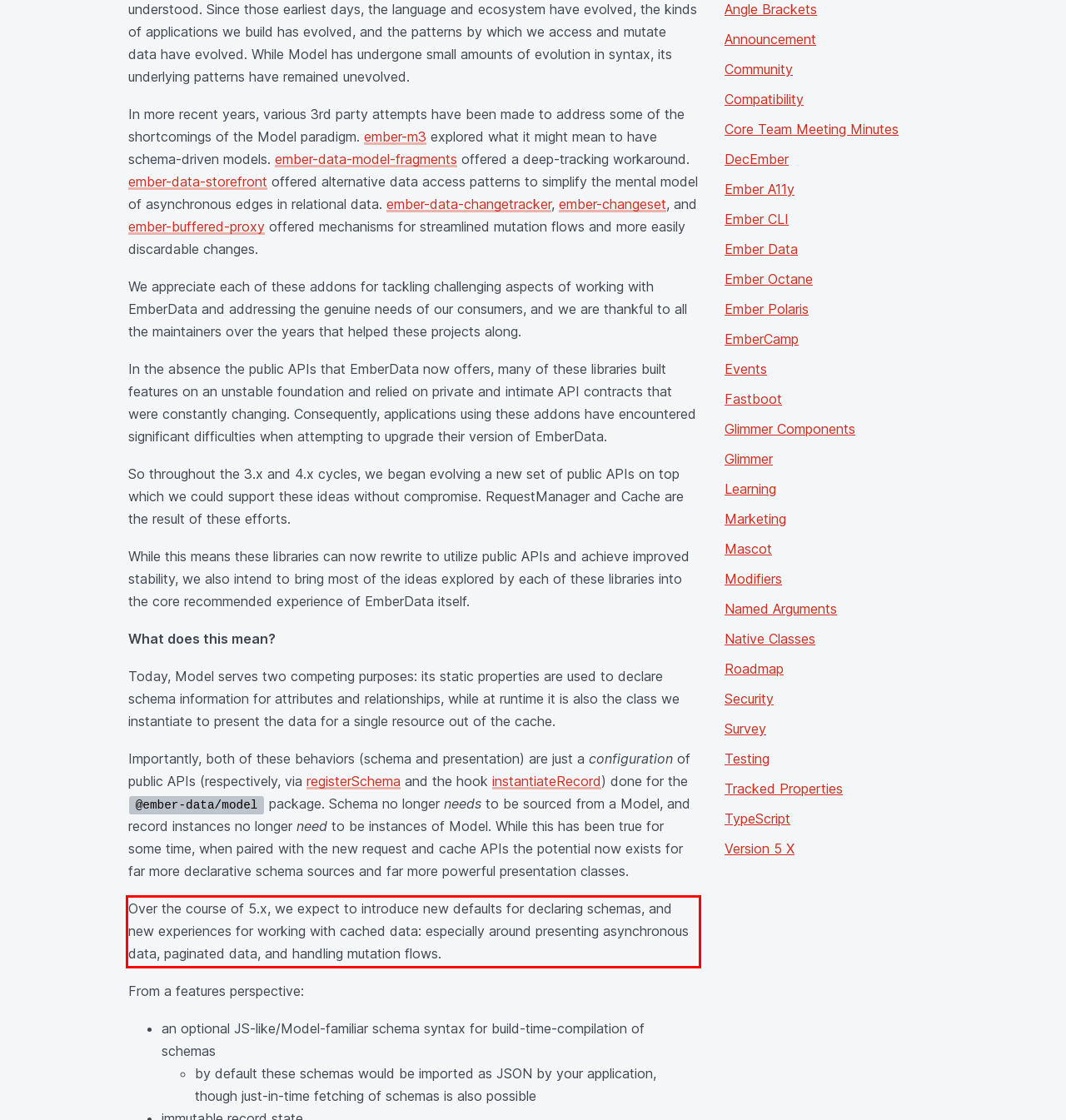Please perform OCR on the UI element surrounded by the red bounding box in the given webpage screenshot and extract its text content.

Over the course of 5.x, we expect to introduce new defaults for declaring schemas, and new experiences for working with cached data: especially around presenting asynchronous data, paginated data, and handling mutation flows.